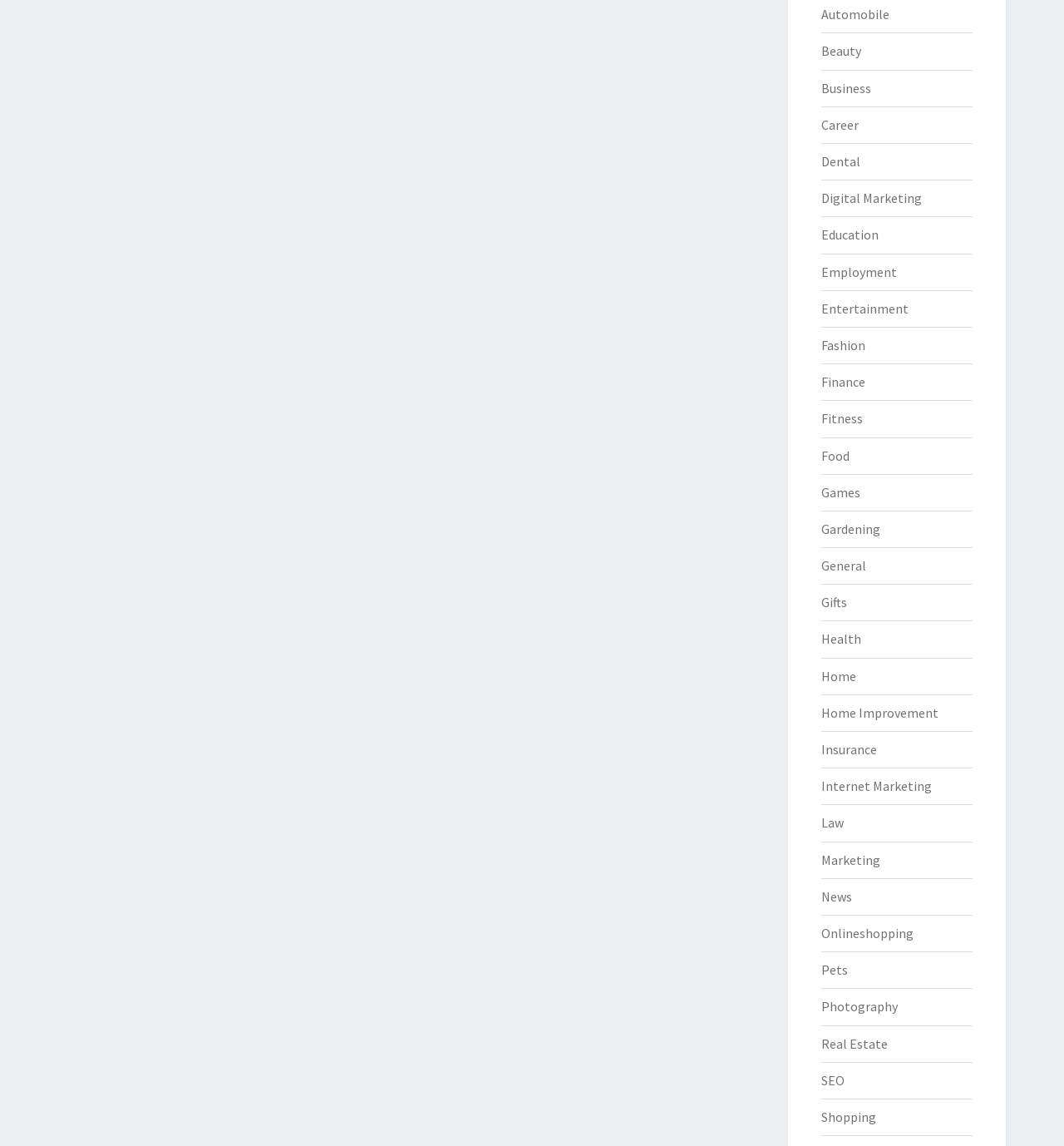Please locate the bounding box coordinates of the element that should be clicked to complete the given instruction: "Go to Real Estate".

[0.771, 0.903, 0.834, 0.918]